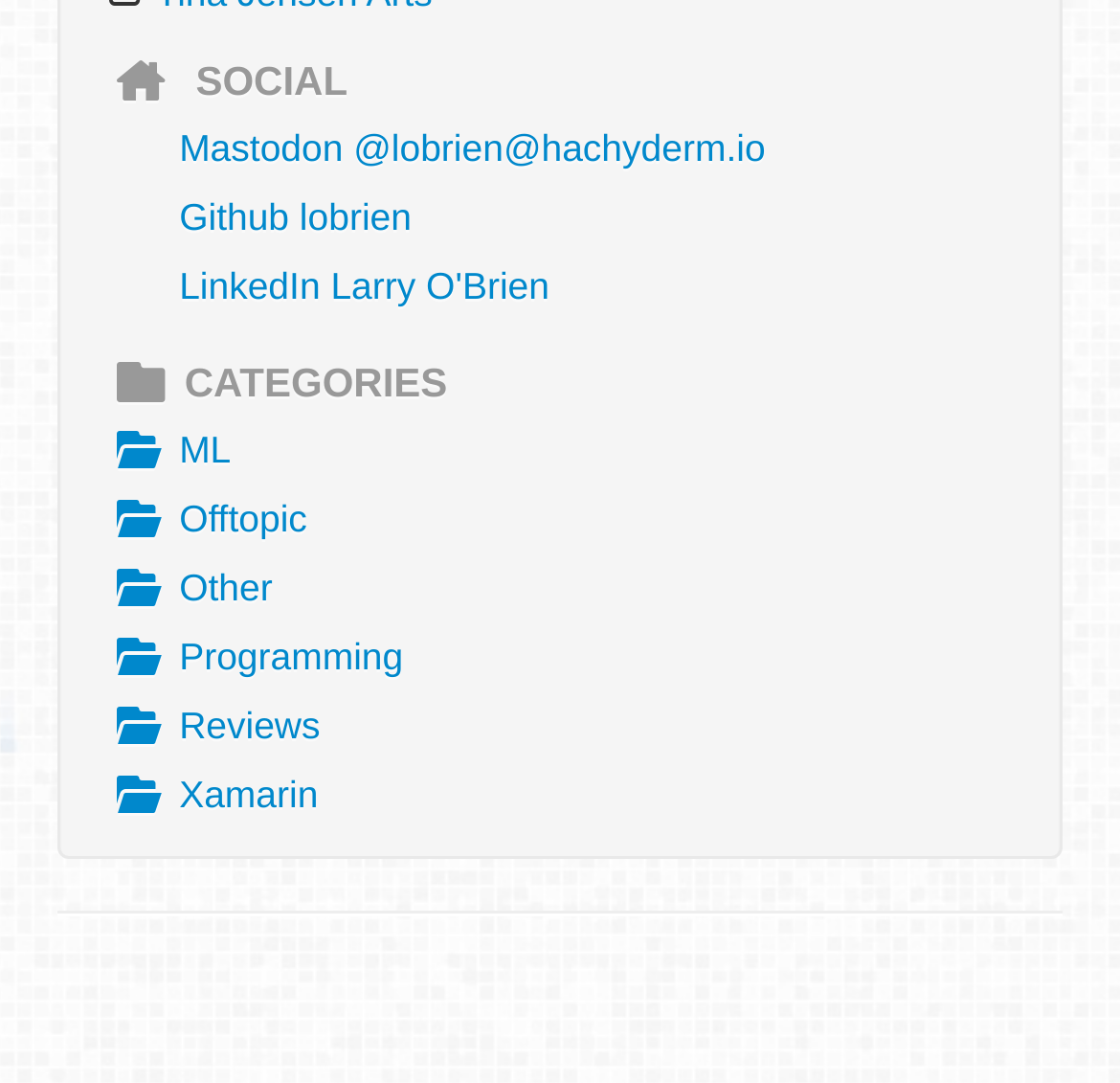Provide the bounding box coordinates of the HTML element this sentence describes: "Github lobrien". The bounding box coordinates consist of four float numbers between 0 and 1, i.e., [left, top, right, bottom].

[0.054, 0.17, 0.946, 0.233]